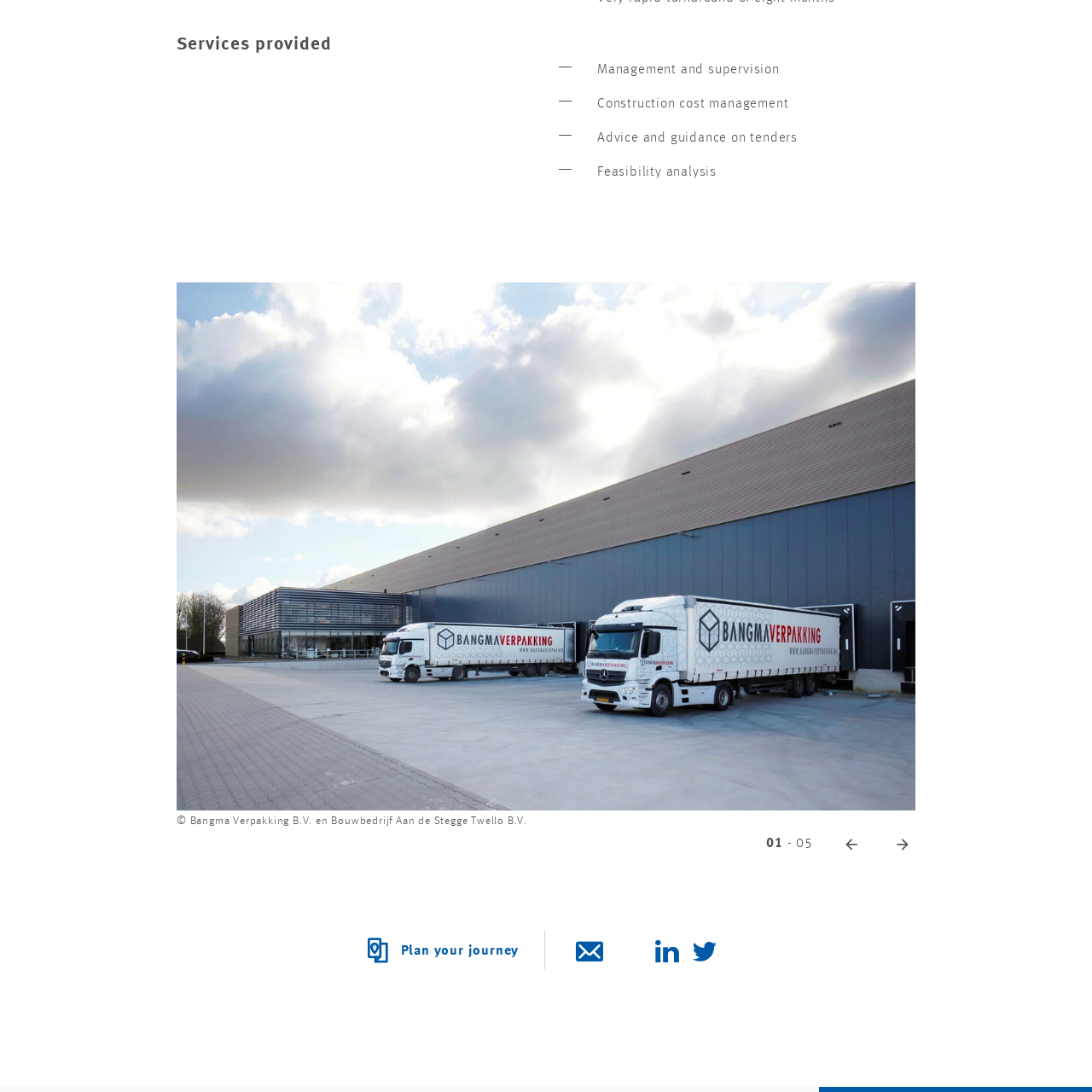What is the purpose of the graphic?
Focus on the visual details within the red bounding box and provide an in-depth answer based on your observations.

The purpose of the graphic is to enhance the viewer's understanding of the services highlighted on the webpage because the caption states that the design is 'simple yet impactful' and 'aimed at enhancing the viewer's understanding'.